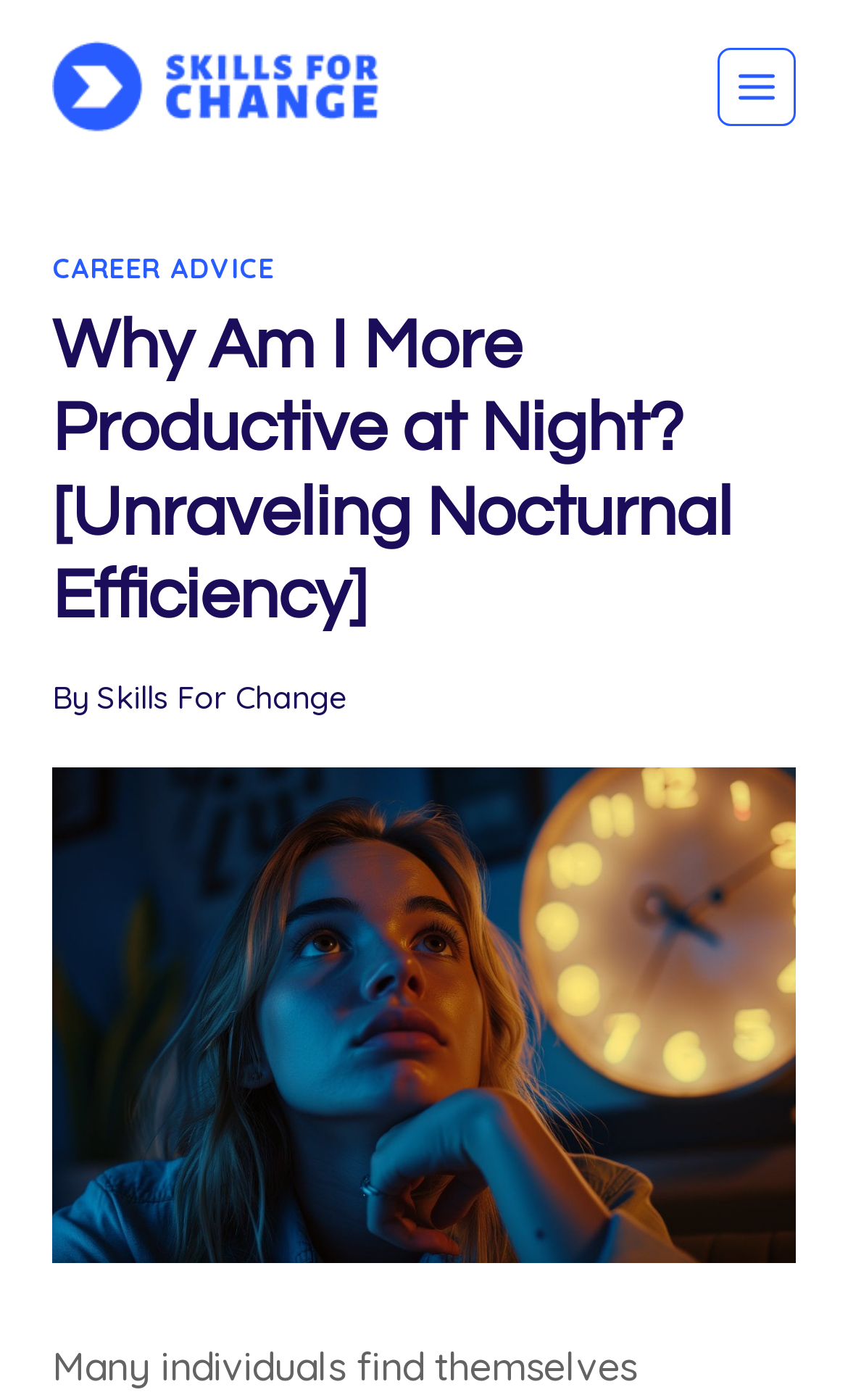What is the website's name?
Could you give a comprehensive explanation in response to this question?

I found the website's name by looking at the top-left corner of the webpage, where I saw a link and an image with the same text 'SkillsForChange.com'.